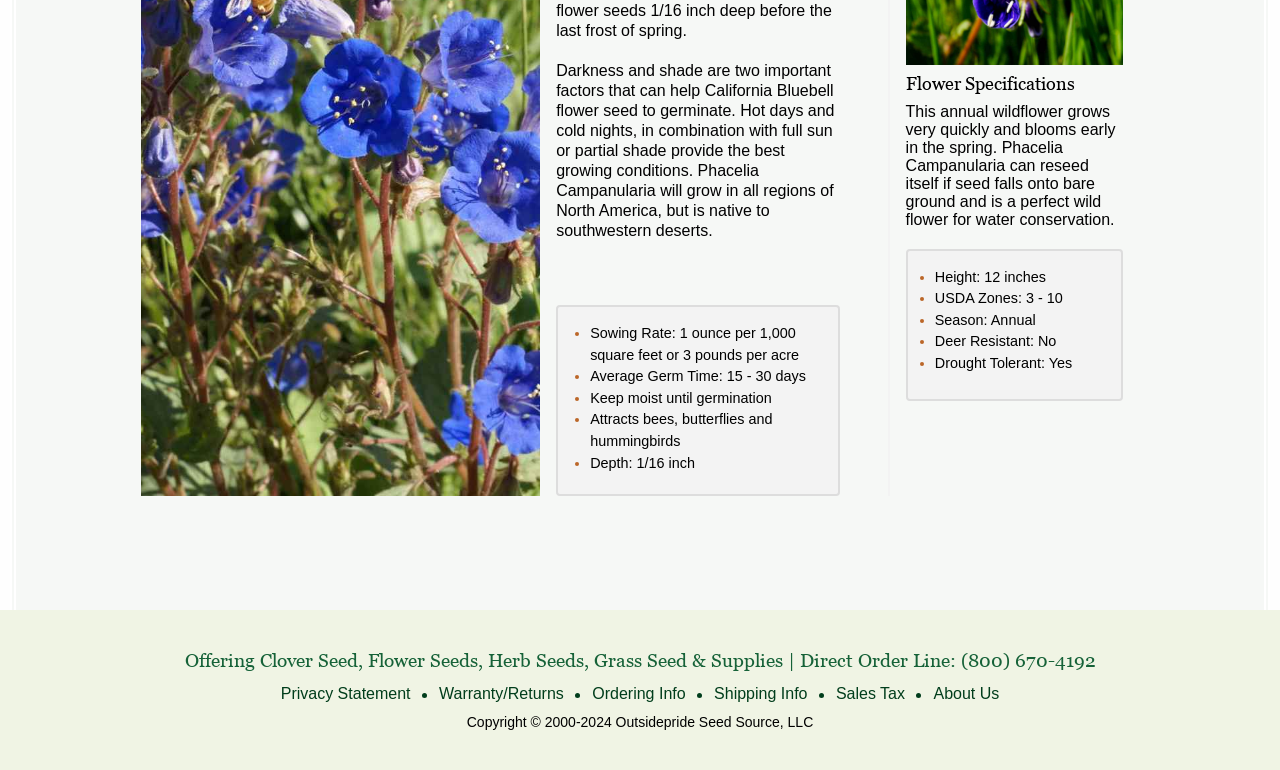Using the details from the image, please elaborate on the following question: What are the ideal growing conditions for Phacelia Campanularia?

According to the webpage, Phacelia Campanularia will grow in all regions of North America, but is native to southwestern deserts. The ideal growing conditions are hot days and cold nights, in combination with full sun or partial shade.